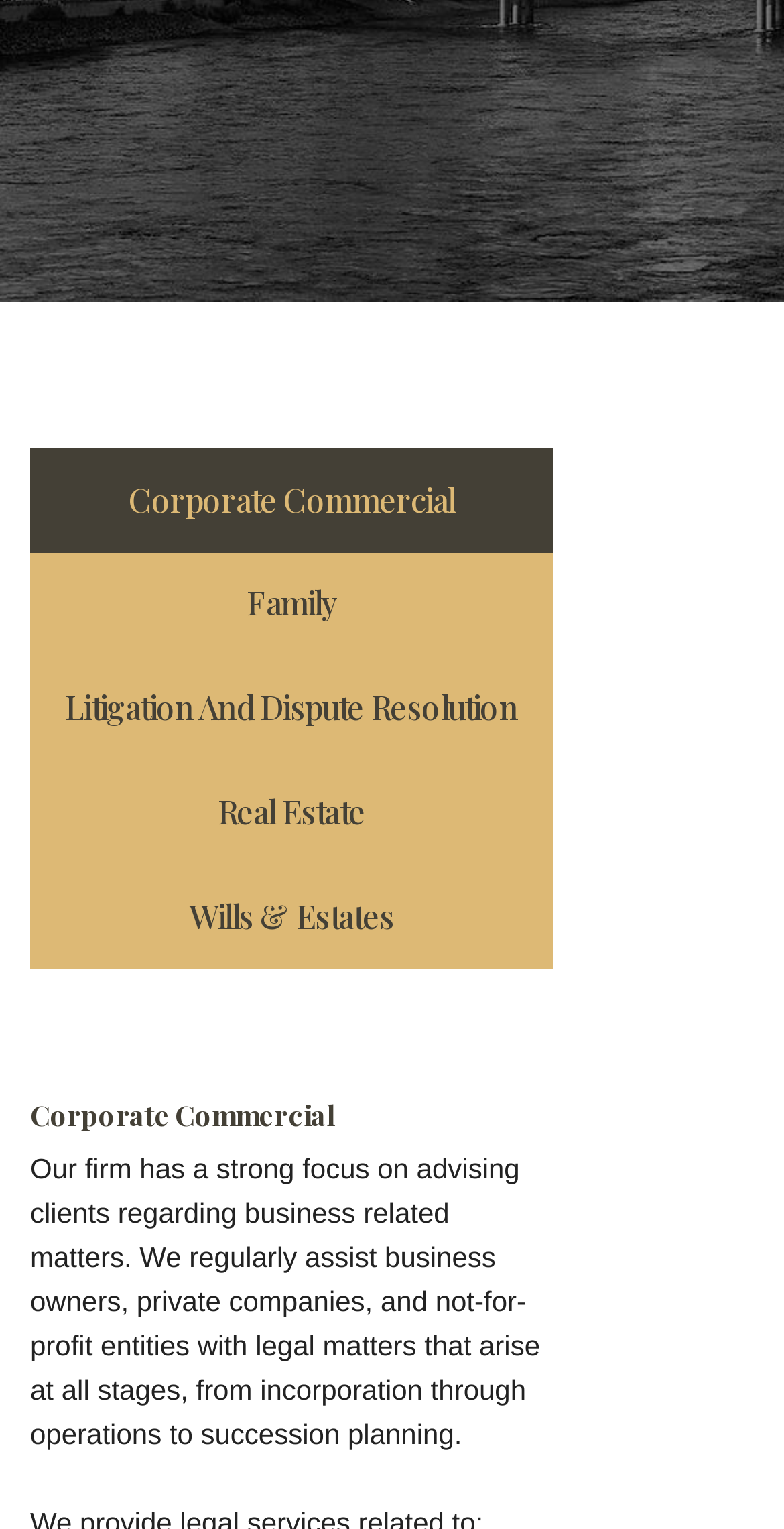Please determine the bounding box of the UI element that matches this description: Real Estate. The coordinates should be given as (top-left x, top-left y, bottom-right x, bottom-right y), with all values between 0 and 1.

[0.038, 0.498, 0.705, 0.566]